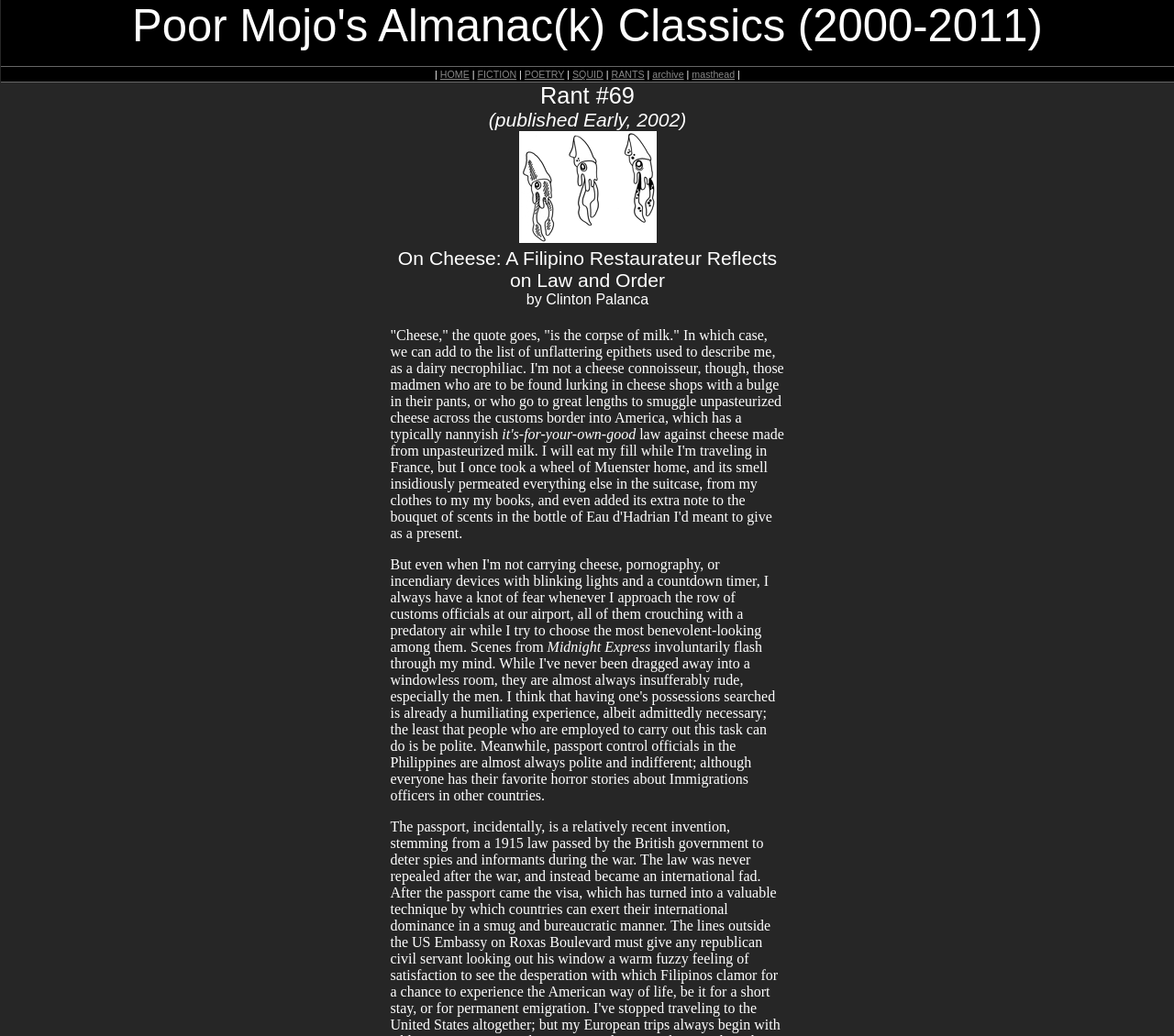Who is the author of the rant?
Craft a detailed and extensive response to the question.

I found the answer by examining the static text element with the content 'by Clinton Palanca' which is located below the title of the rant, indicating the author's name.